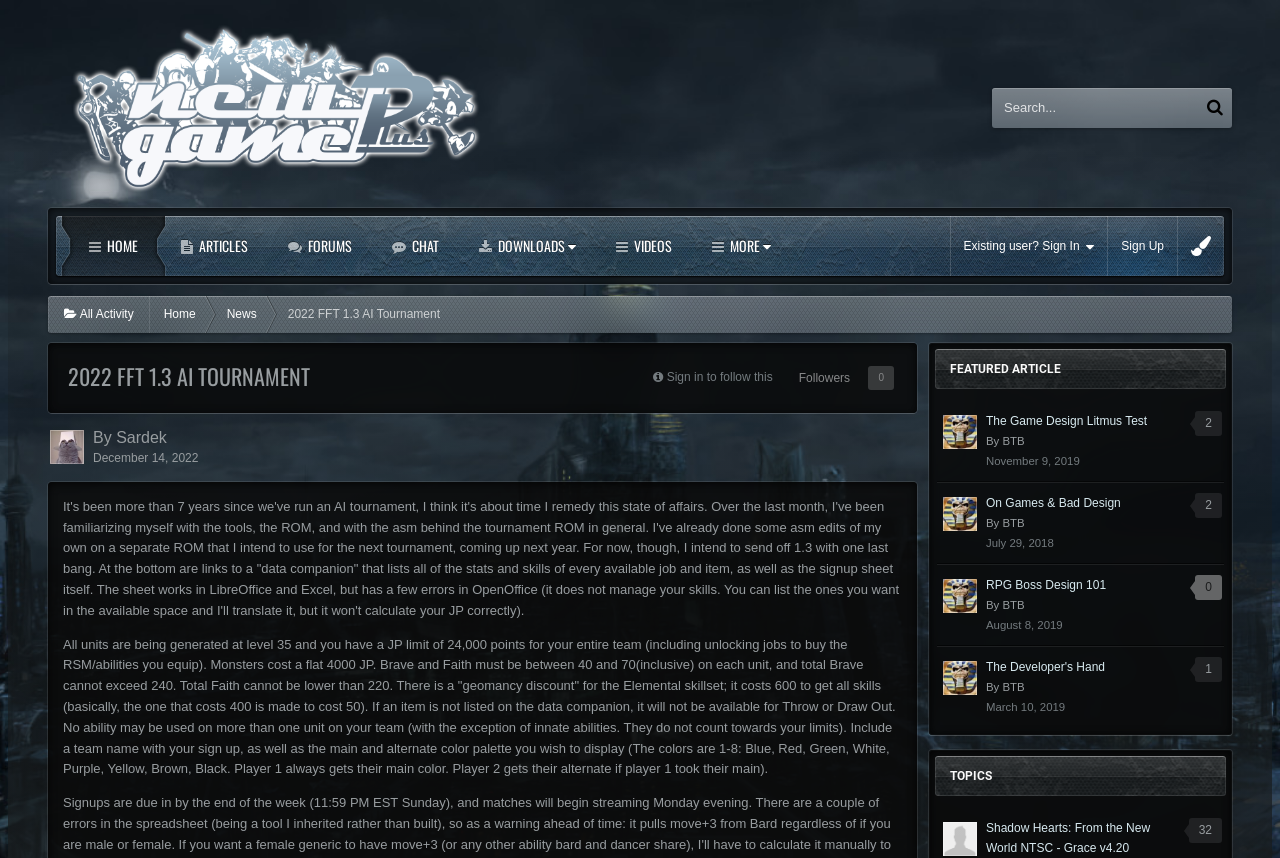Locate the bounding box coordinates of the clickable area to execute the instruction: "View the topic 'Shadow Hearts: From the New World NTSC - Grace v4.20'". Provide the coordinates as four float numbers between 0 and 1, represented as [left, top, right, bottom].

[0.77, 0.957, 0.898, 0.997]